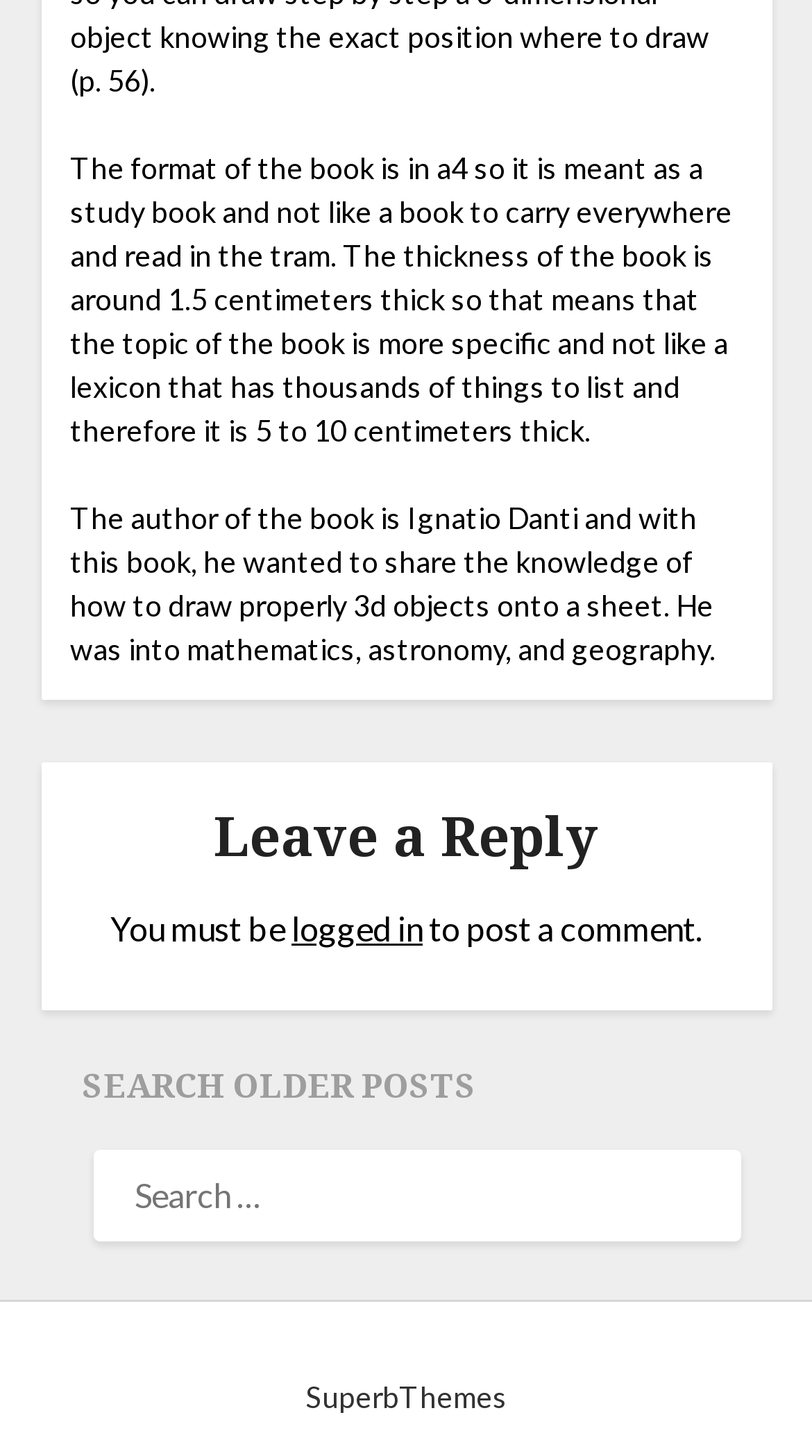What is the copyright year of the website?
Based on the image, answer the question in a detailed manner.

The copyright information at the bottom of the webpage states '©2024 FRIENDS WITH AN OLD BOOK', indicating that the copyright year is 2024.